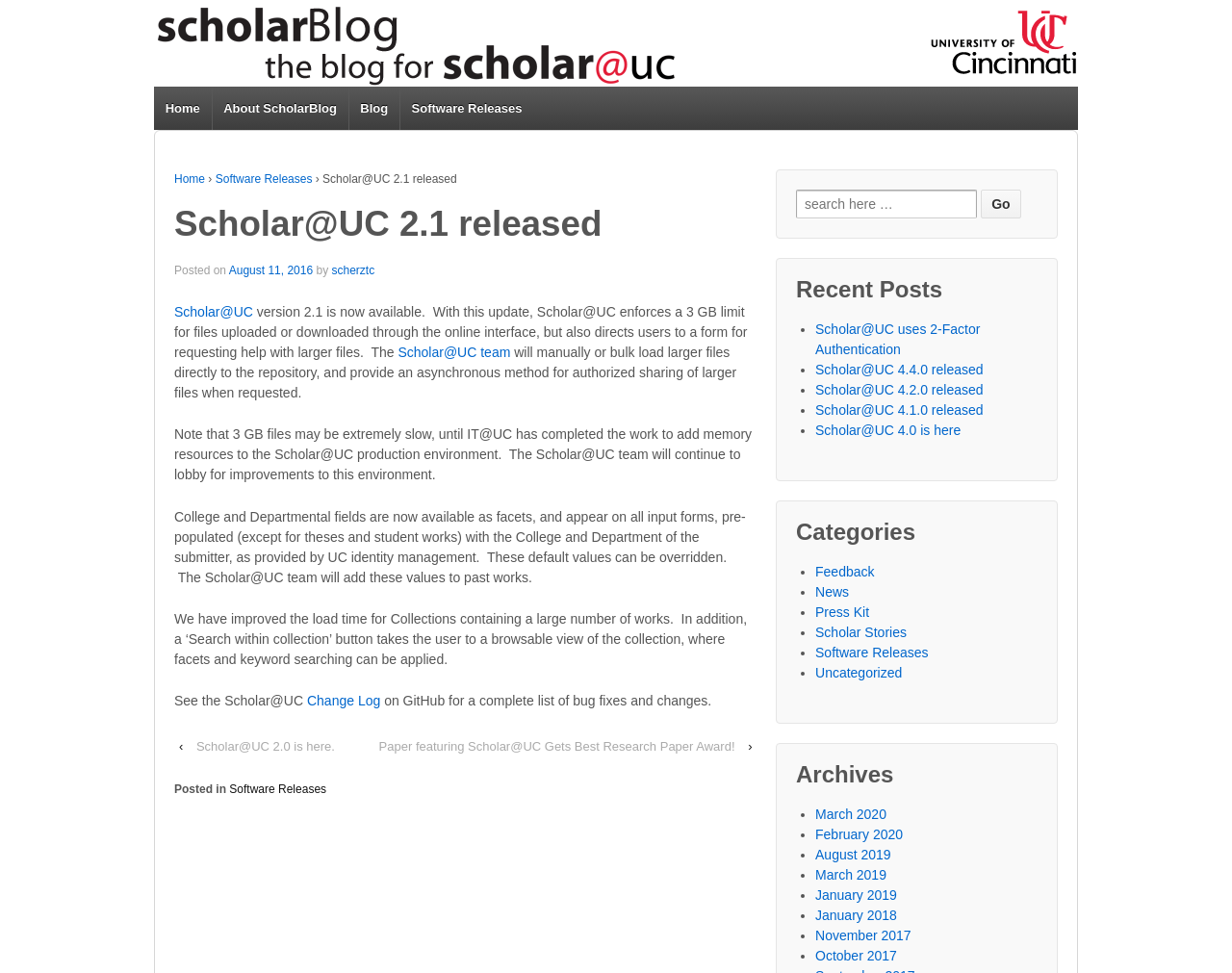Provide a one-word or one-phrase answer to the question:
What is the name of the blog?

Scholarblog